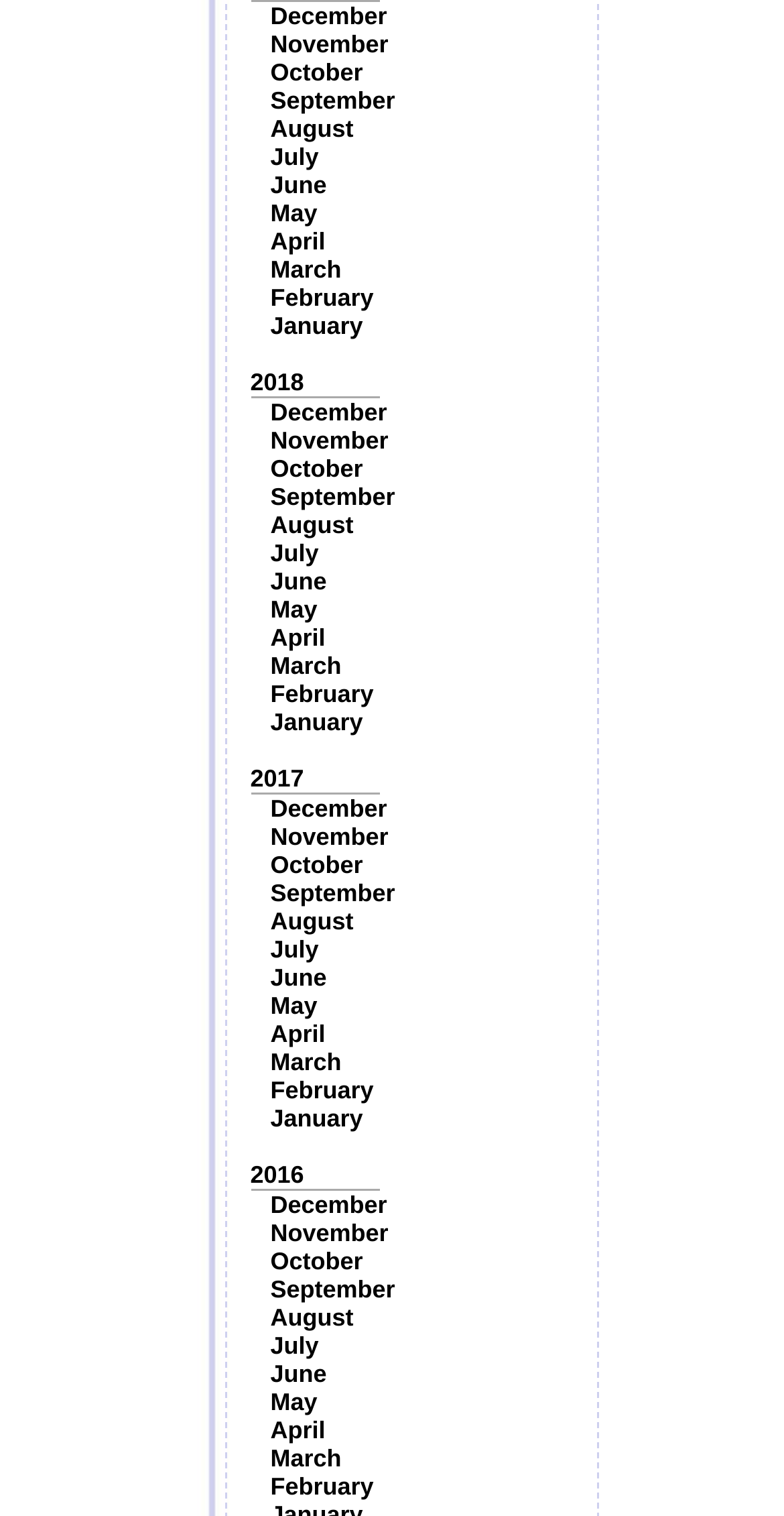Please respond in a single word or phrase: 
Is the 'August' link above or below the 'September' link?

Above